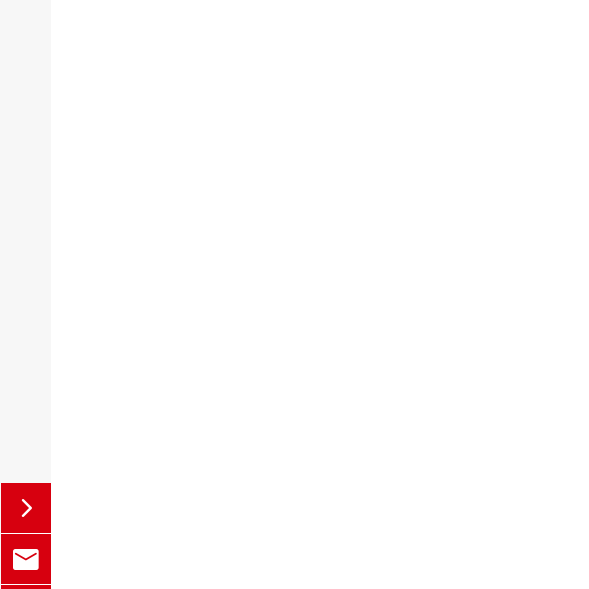Use the information in the screenshot to answer the question comprehensively: What is the color of the button's background?

The striking red background of the navigation button enhances its visibility, making it easily noticeable against a dark interface, which aligns with user-friendly web navigation practices.